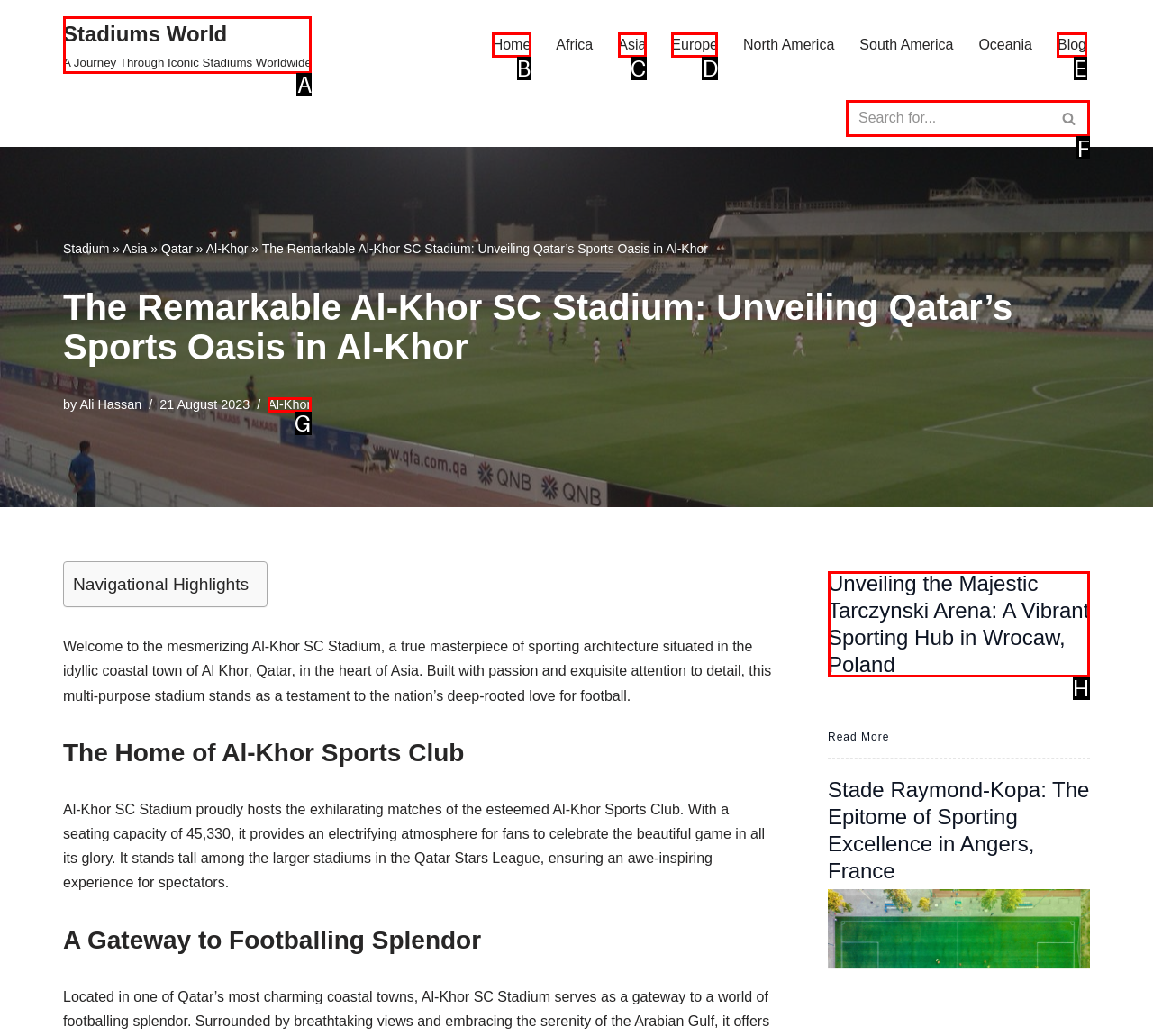Tell me which letter I should select to achieve the following goal: Search for stadiums
Answer with the corresponding letter from the provided options directly.

F